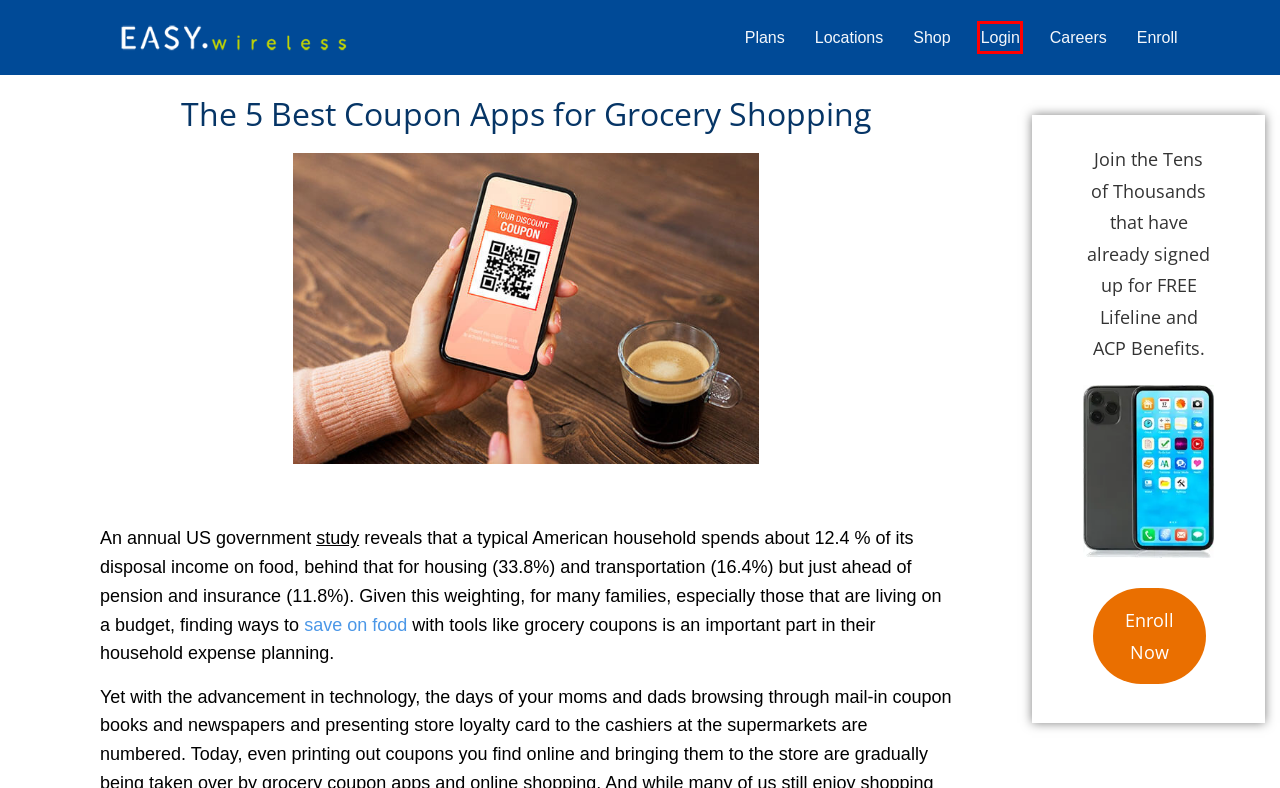Evaluate the webpage screenshot and identify the element within the red bounding box. Select the webpage description that best fits the new webpage after clicking the highlighted element. Here are the candidates:
A. Hearing Aid Compatibility - EASY.Wireless
B. Contact Us - EASY.Wireless
C. About Us - EASY.Wireless
D. How To Sign Up - EASY.Wireless
E. Locations - Get Your FREE Phone Services Today.
F. EasyWireless
G. Careers - EASY.Wireless
H. How To Get Free Food - An EASY Guide - EASY.Wireless

F